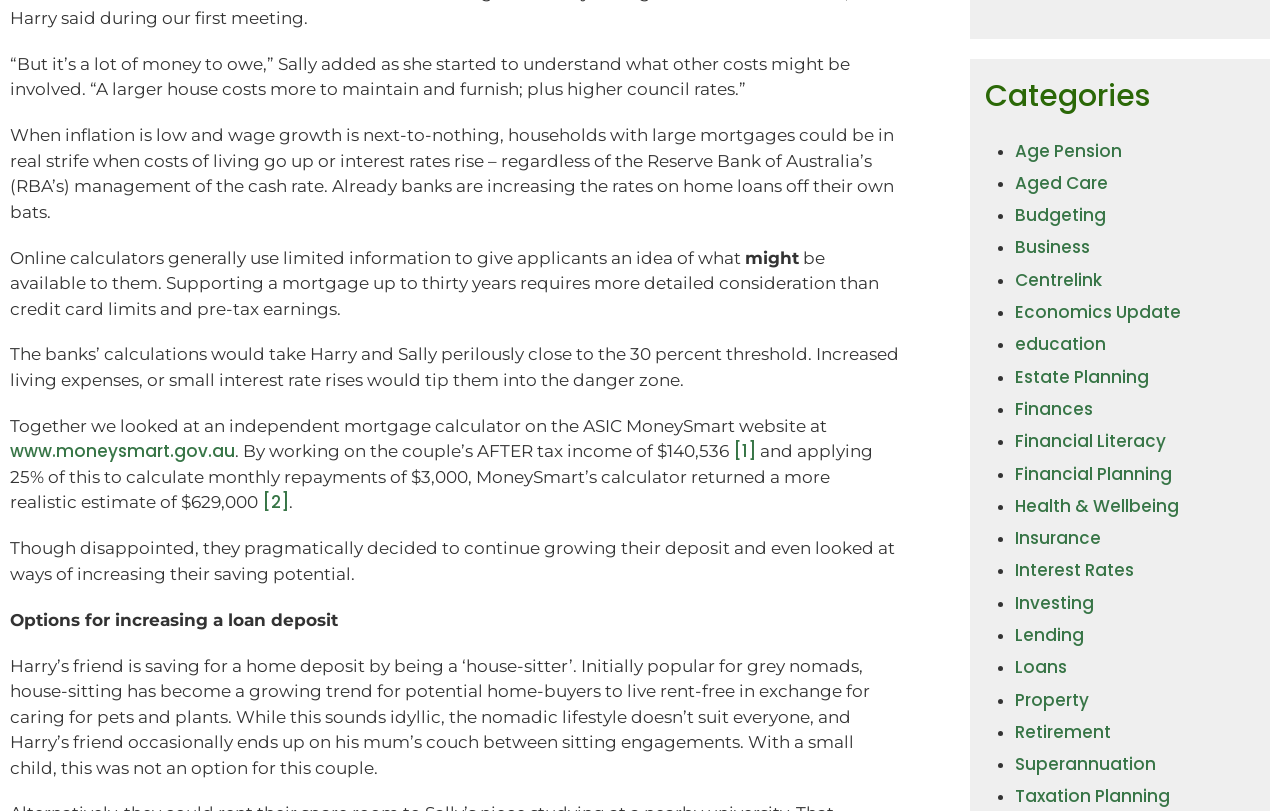Please identify the bounding box coordinates for the region that you need to click to follow this instruction: "Click the link to ASIC MoneySmart website".

[0.008, 0.542, 0.184, 0.571]